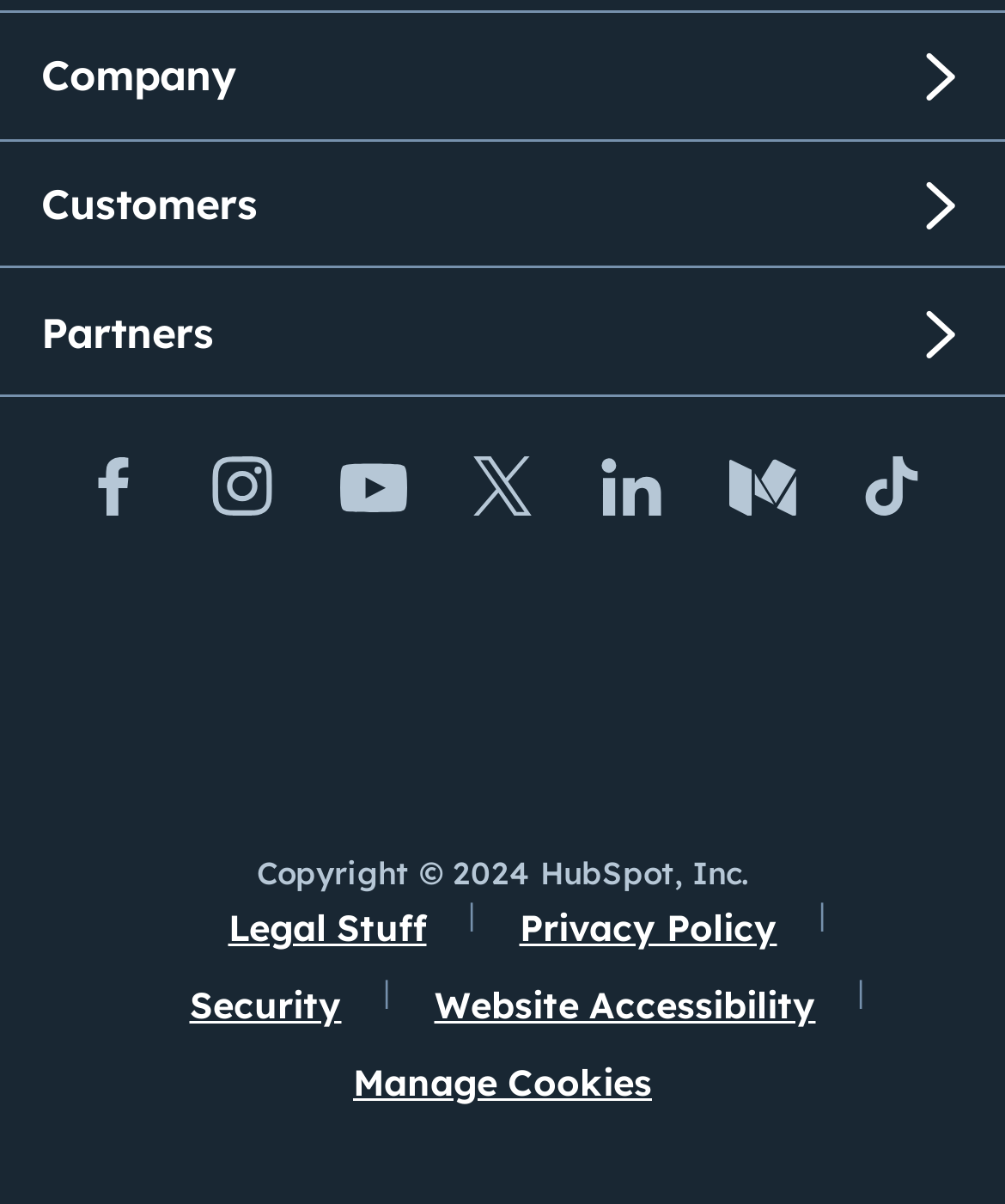What is the last link in the footer section?
Please provide a single word or phrase answer based on the image.

Manage Cookies